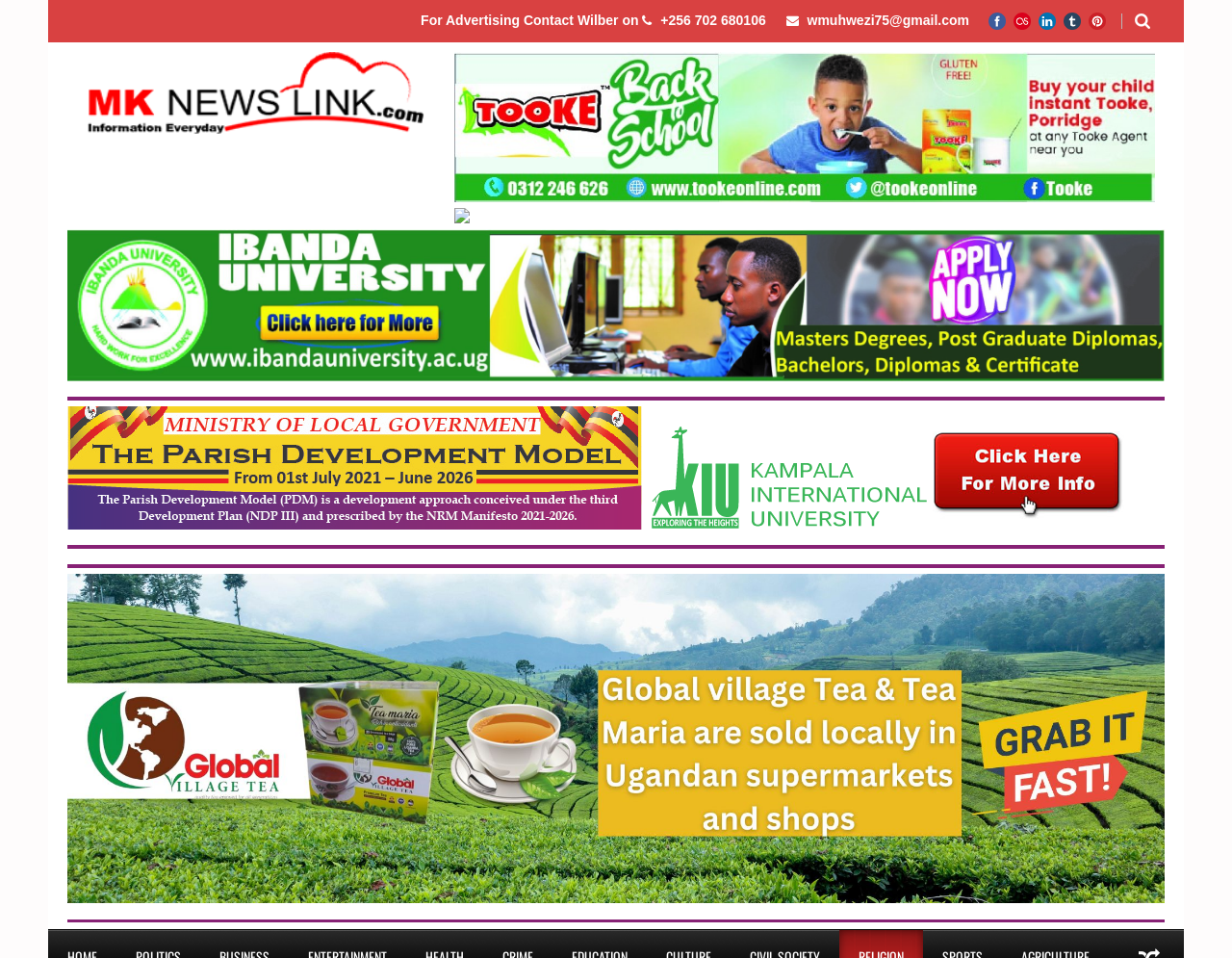Answer the question below using just one word or a short phrase: 
What is the purpose of the icons on the top right?

Social media links